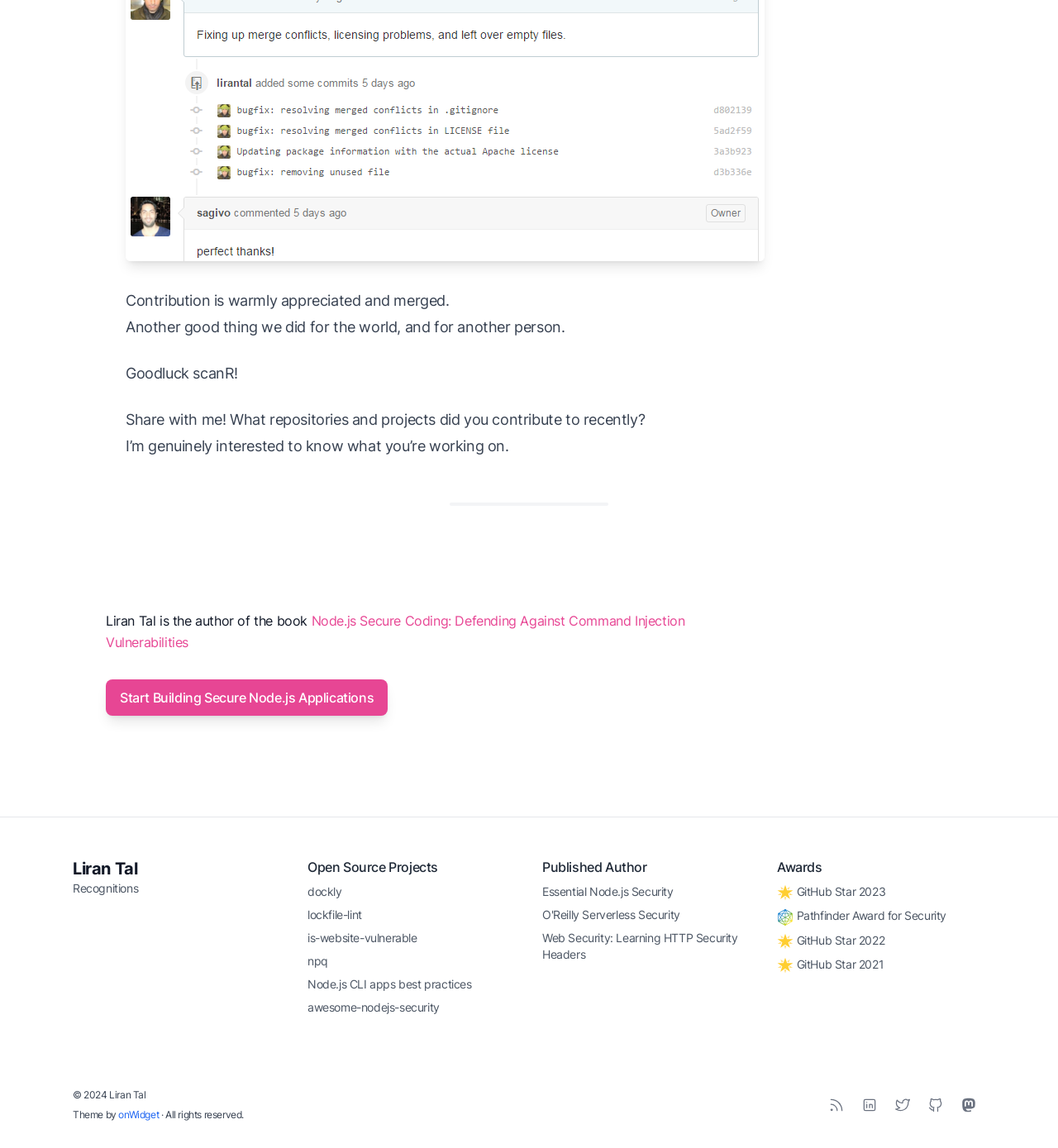Bounding box coordinates are specified in the format (top-left x, top-left y, bottom-right x, bottom-right y). All values are floating point numbers bounded between 0 and 1. Please provide the bounding box coordinate of the region this sentence describes: Start Building Secure Node.js Applications

[0.1, 0.592, 0.367, 0.624]